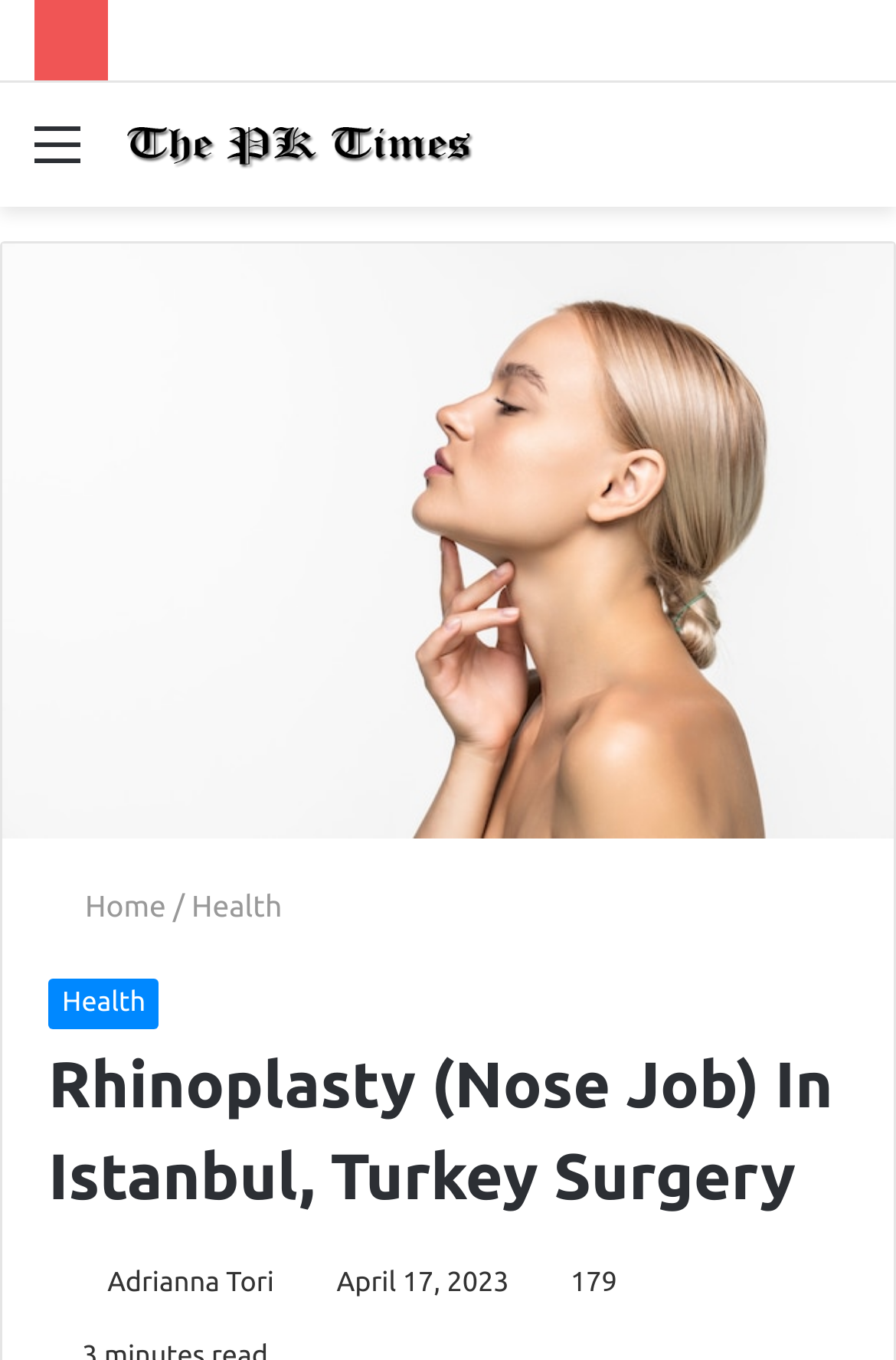Using the given description, provide the bounding box coordinates formatted as (top-left x, top-left y, bottom-right x, bottom-right y), with all values being floating point numbers between 0 and 1. Description: alt="Photo of Adrianna Tori"

[0.054, 0.932, 0.113, 0.954]